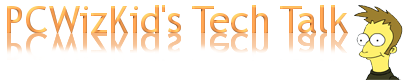What is the focus of the platform?
Using the image as a reference, give an elaborate response to the question.

The caption states that the platform, PCWizKid's Tech Talk, focuses on engaging content related to technology and gaming for enthusiasts and users alike, which suggests that the focus of the platform is on technology and gaming.